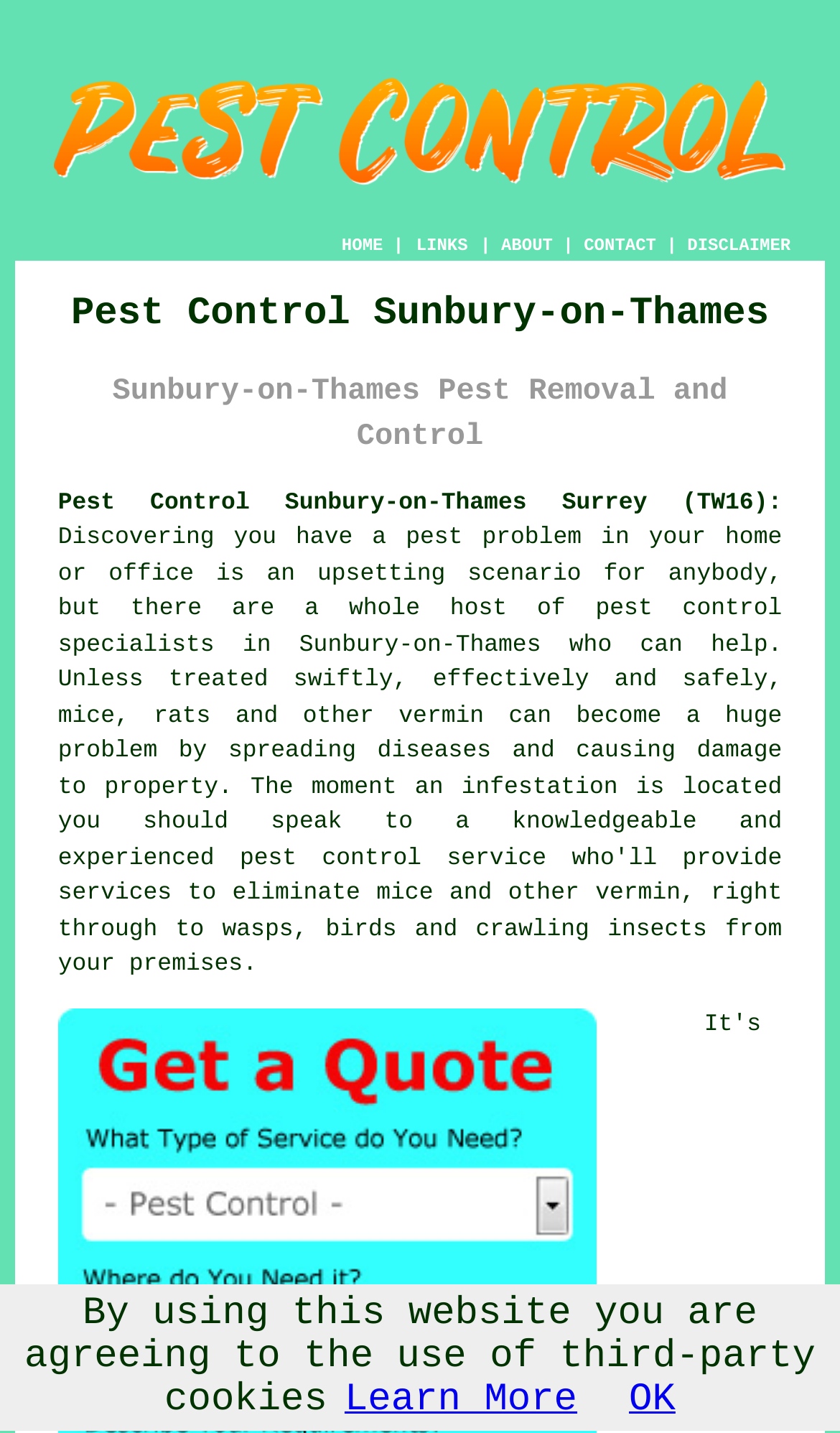Indicate the bounding box coordinates of the clickable region to achieve the following instruction: "Click the CONTACT link."

[0.695, 0.165, 0.781, 0.179]